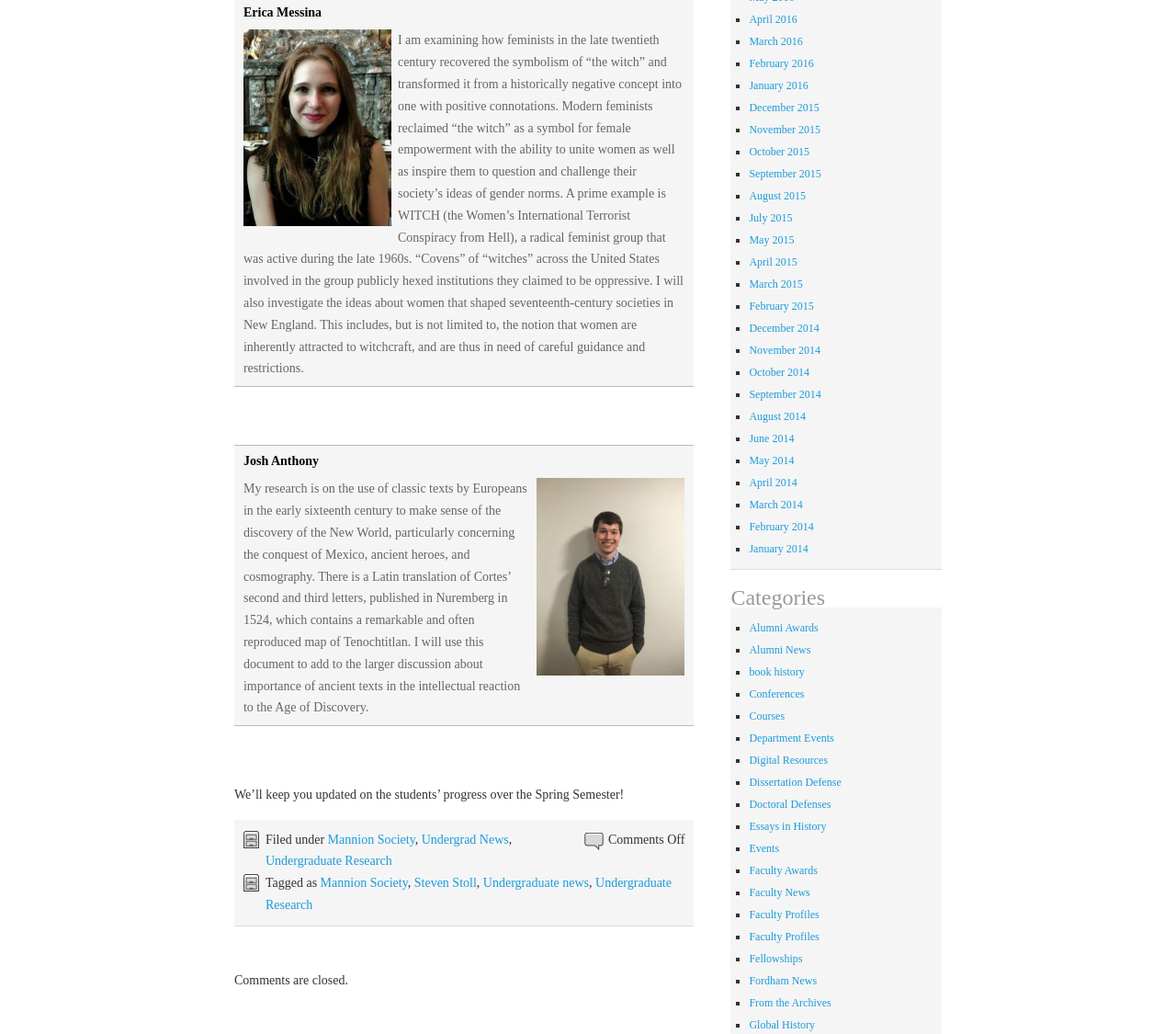Please determine the bounding box coordinates of the clickable area required to carry out the following instruction: "Check the comments". The coordinates must be four float numbers between 0 and 1, represented as [left, top, right, bottom].

[0.517, 0.805, 0.582, 0.818]